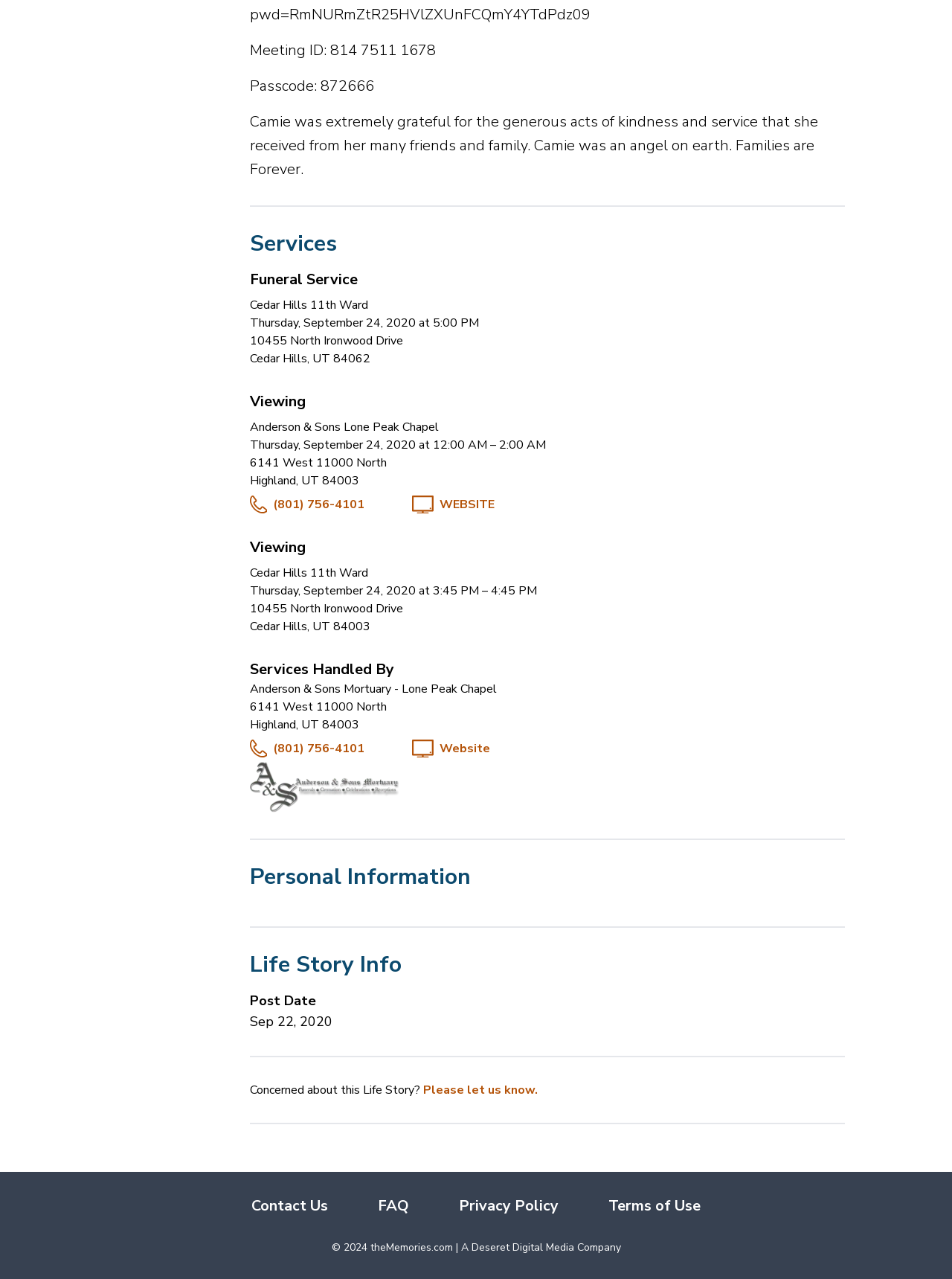Please identify the bounding box coordinates of the element I need to click to follow this instruction: "Contact Us".

[0.264, 0.935, 0.344, 0.95]